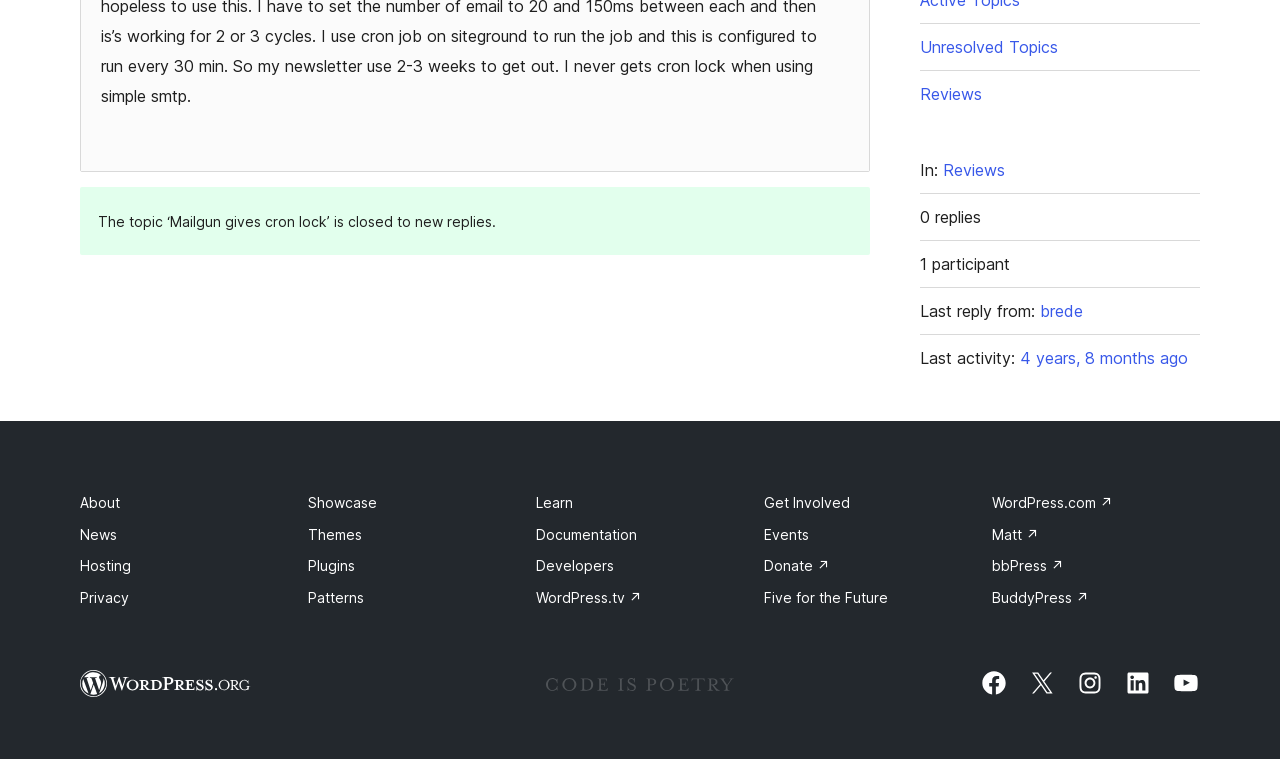Based on the description "4 years, 8 months ago", find the bounding box of the specified UI element.

[0.797, 0.455, 0.928, 0.489]